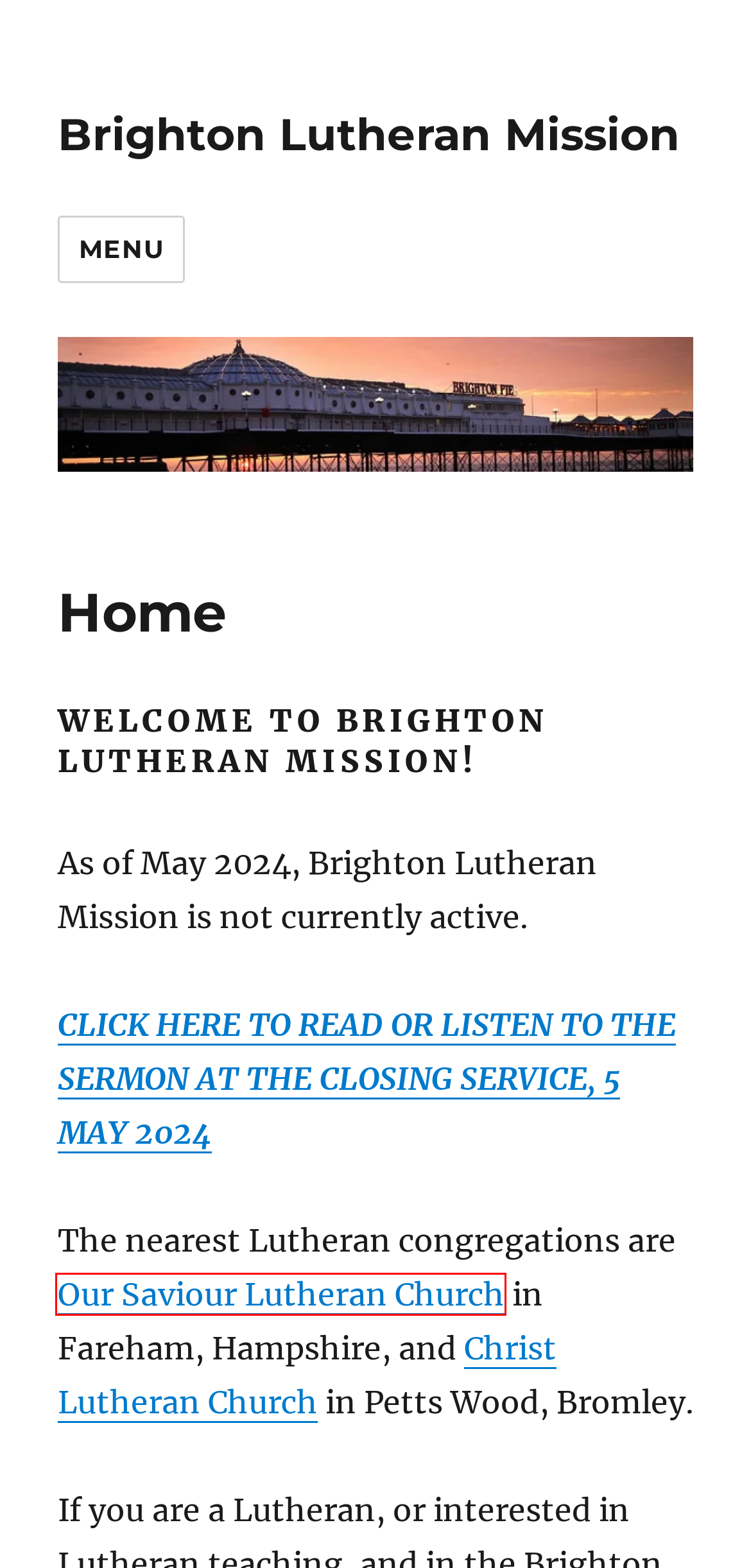You are provided with a screenshot of a webpage where a red rectangle bounding box surrounds an element. Choose the description that best matches the new webpage after clicking the element in the red bounding box. Here are the choices:
A. Christ Lutheran Church – Good news for Petts Wood and Orpington
B. Blog Tool, Publishing Platform, and CMS – WordPress.org English (UK)
C. Our Saviour Lutheran Church | Fareham, Hampshire, UK
D. Trinity 21 – Brighton Lutheran Mission
E. Invocavit – Brighton Lutheran Mission
F. Trinity 4 – Brighton Lutheran Mission
G. Laetare – Brighton Lutheran Mission
H. Within Earshot of Jesus – Brighton Lutheran Mission

C